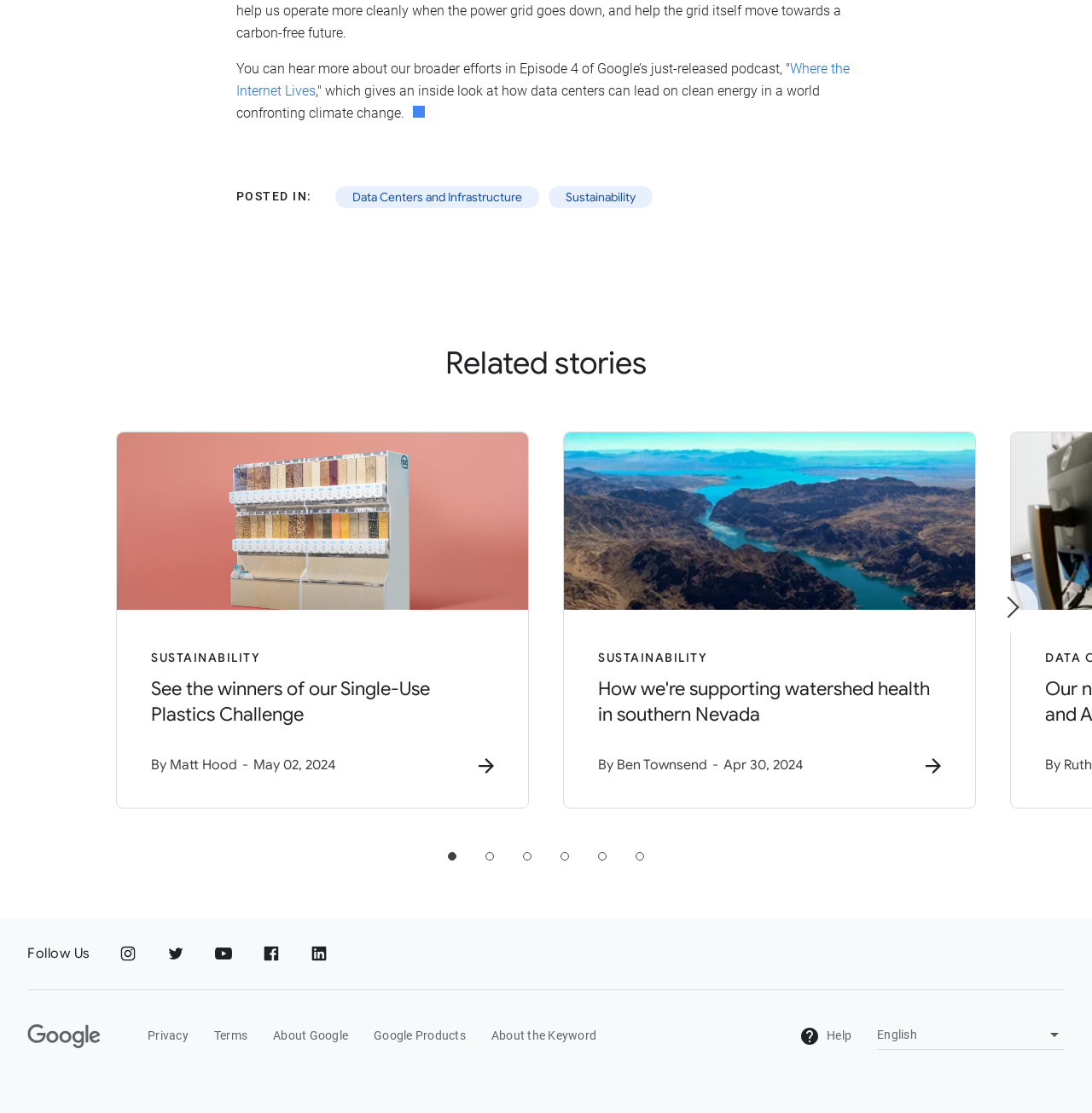Based on the element description aria-label="Facebook", identify the bounding box of the UI element in the given webpage screenshot. The coordinates should be in the format (top-left x, top-left y, bottom-right x, bottom-right y) and must be between 0 and 1.

[0.239, 0.848, 0.257, 0.866]